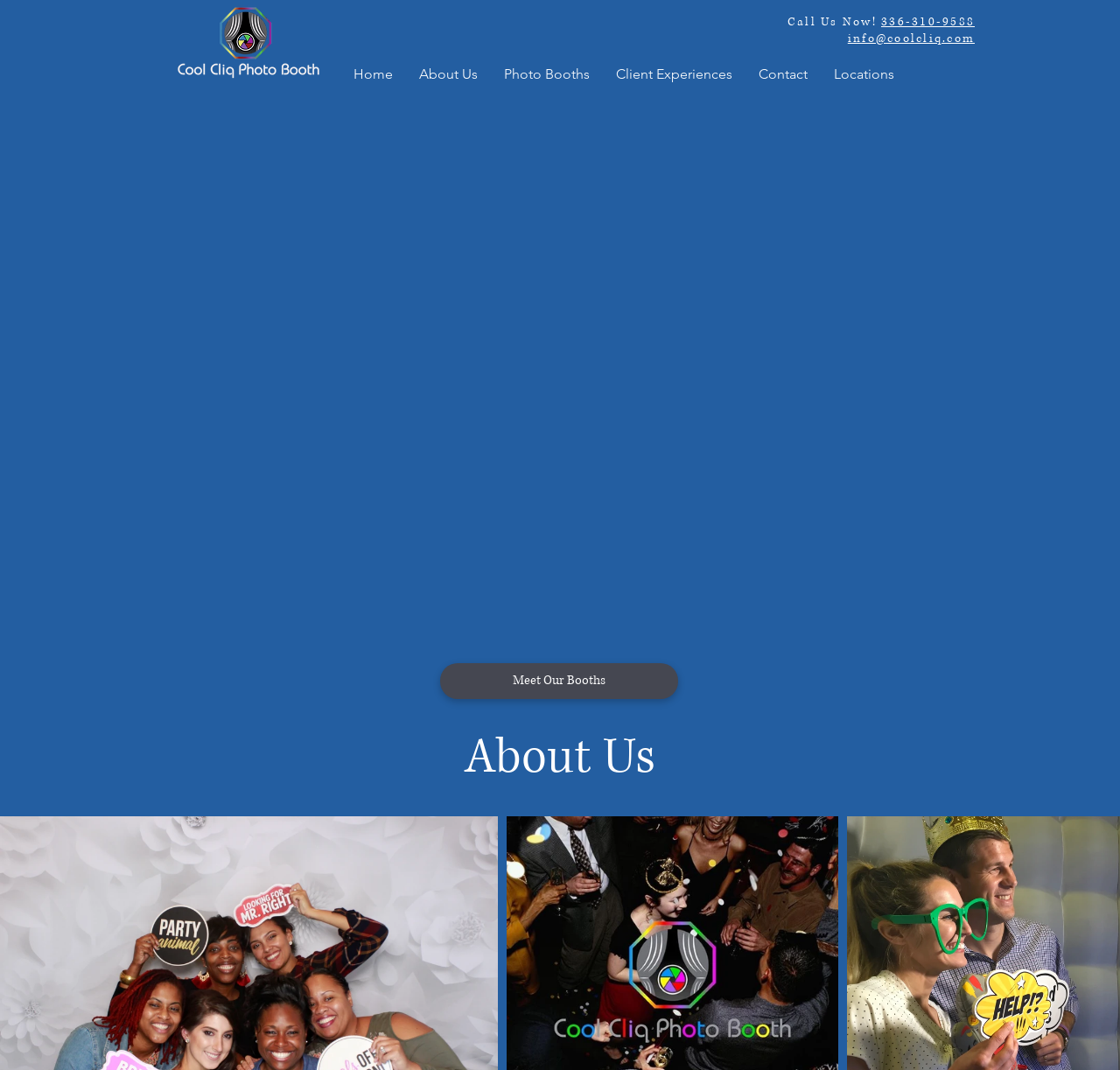Locate the bounding box coordinates of the area to click to fulfill this instruction: "Go to the home page". The bounding box should be presented as four float numbers between 0 and 1, in the order [left, top, right, bottom].

[0.304, 0.056, 0.362, 0.083]